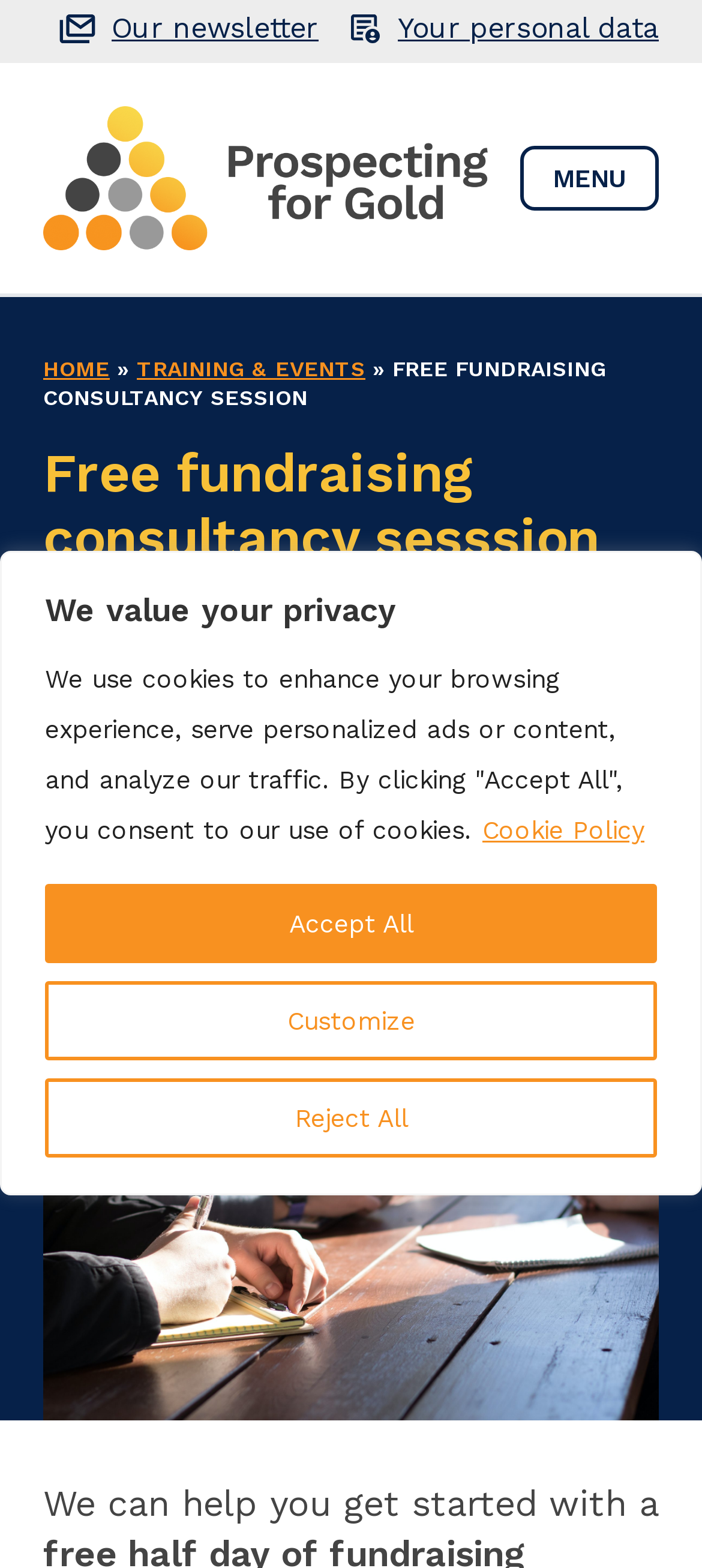Indicate the bounding box coordinates of the element that must be clicked to execute the instruction: "Click the link to Our newsletter". The coordinates should be given as four float numbers between 0 and 1, i.e., [left, top, right, bottom].

[0.082, 0.005, 0.454, 0.032]